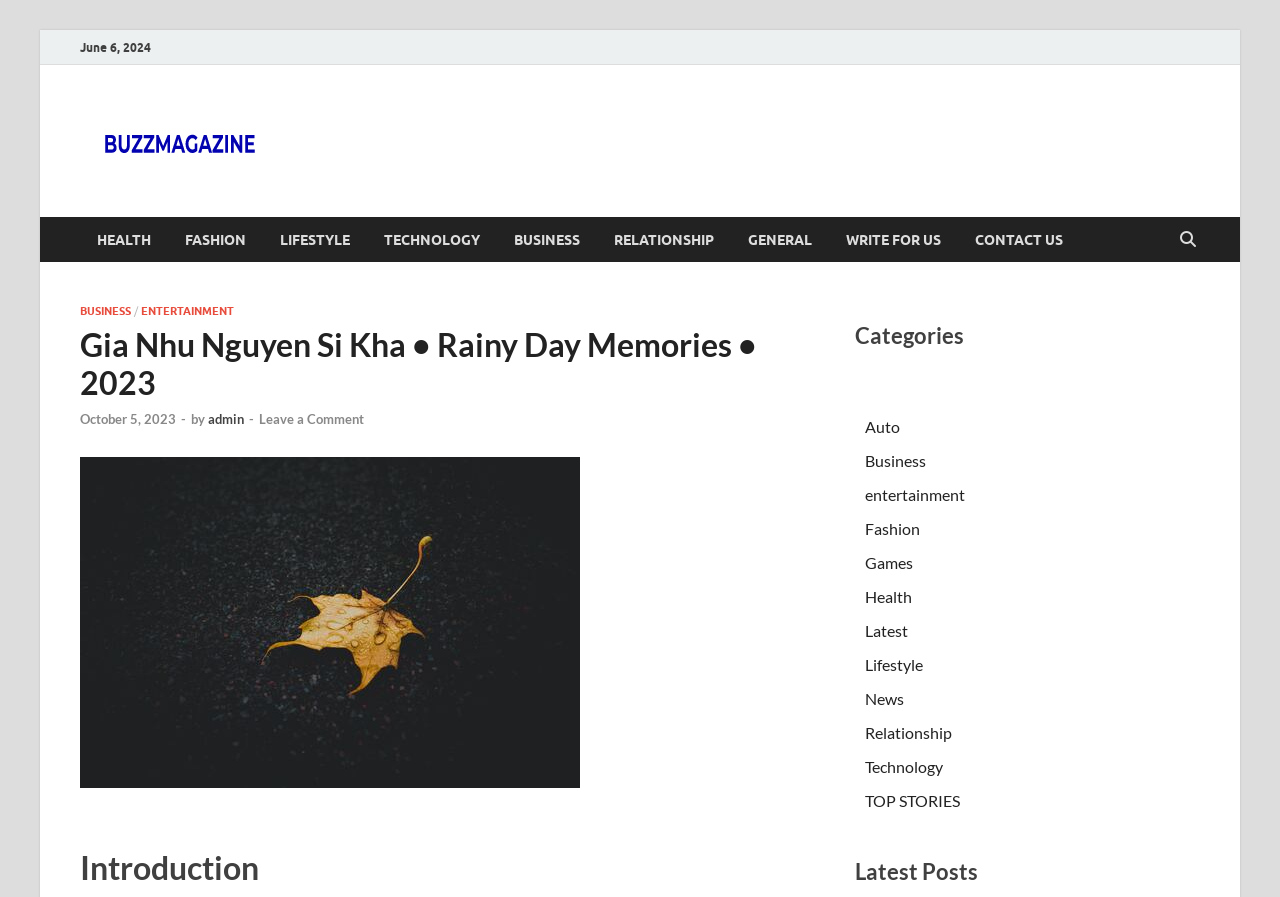Please find the bounding box coordinates of the clickable region needed to complete the following instruction: "Read the article Gia Nhu Nguyen Si Kha • Rainy Day Memories • 2023". The bounding box coordinates must consist of four float numbers between 0 and 1, i.e., [left, top, right, bottom].

[0.062, 0.86, 0.453, 0.881]